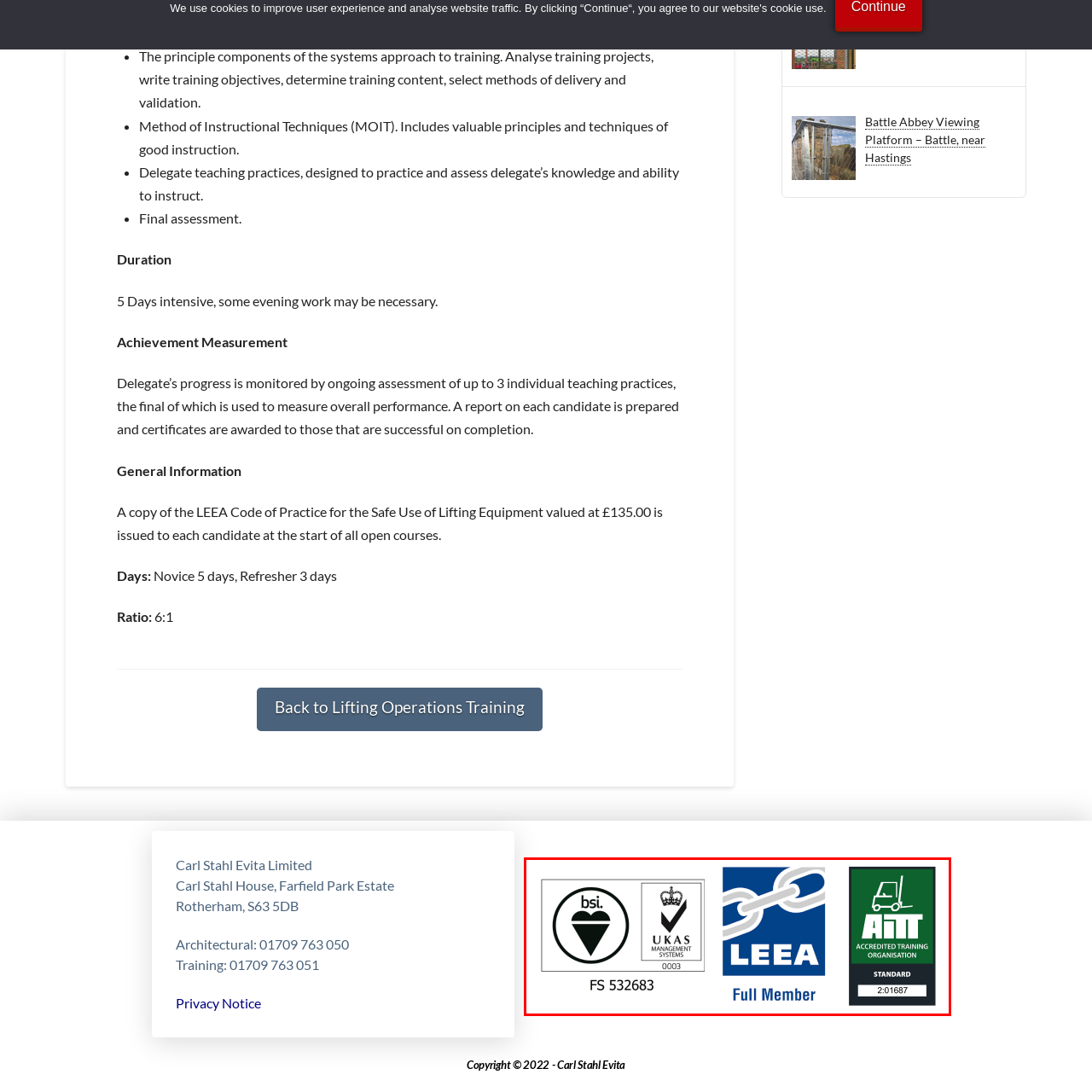What does the UKAS logo represent?
Examine the visual content inside the red box and reply with a single word or brief phrase that best answers the question.

Quality assurance